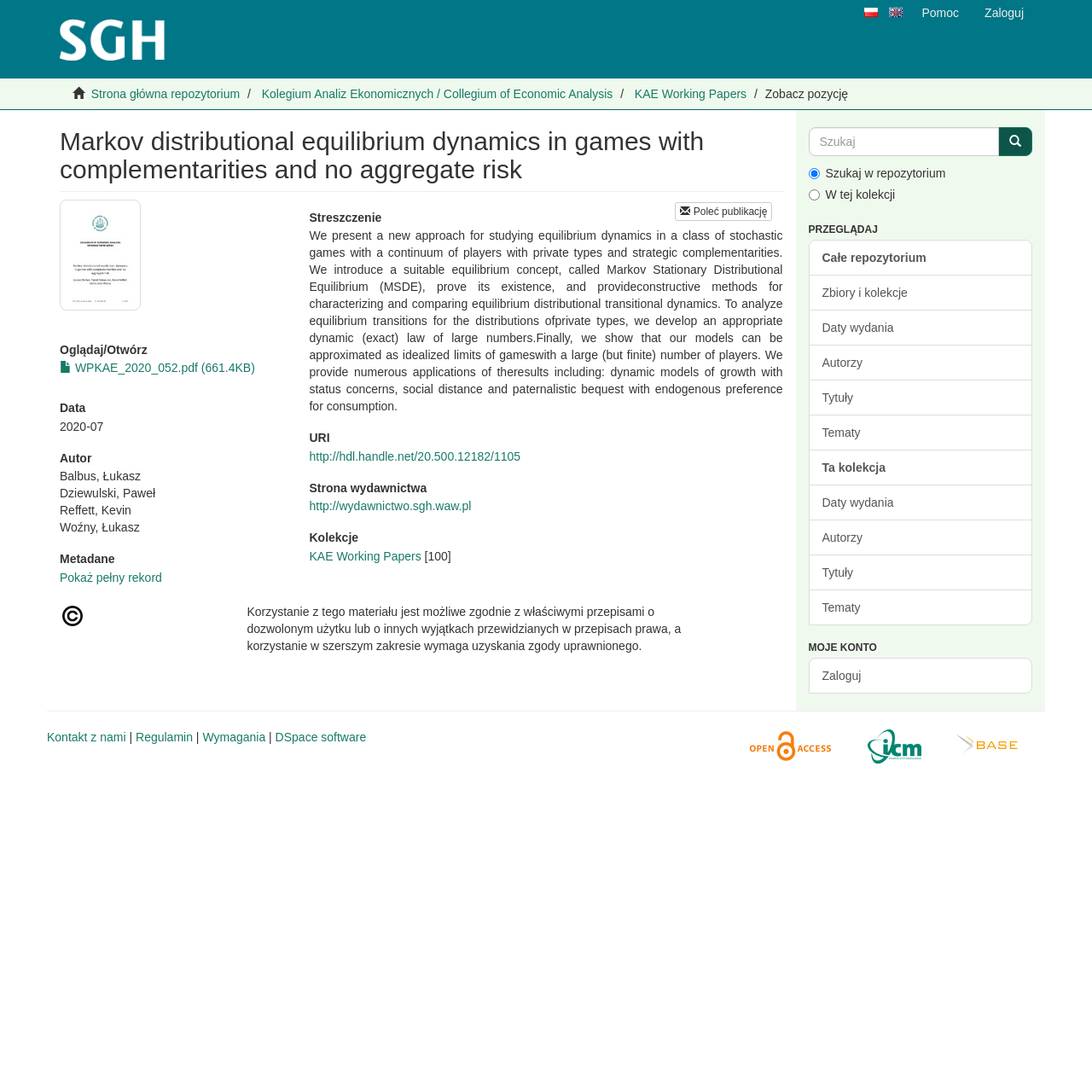Bounding box coordinates must be specified in the format (top-left x, top-left y, bottom-right x, bottom-right y). All values should be floating point numbers between 0 and 1. What are the bounding box coordinates of the UI element described as: Ta kolekcja

[0.74, 0.412, 0.945, 0.445]